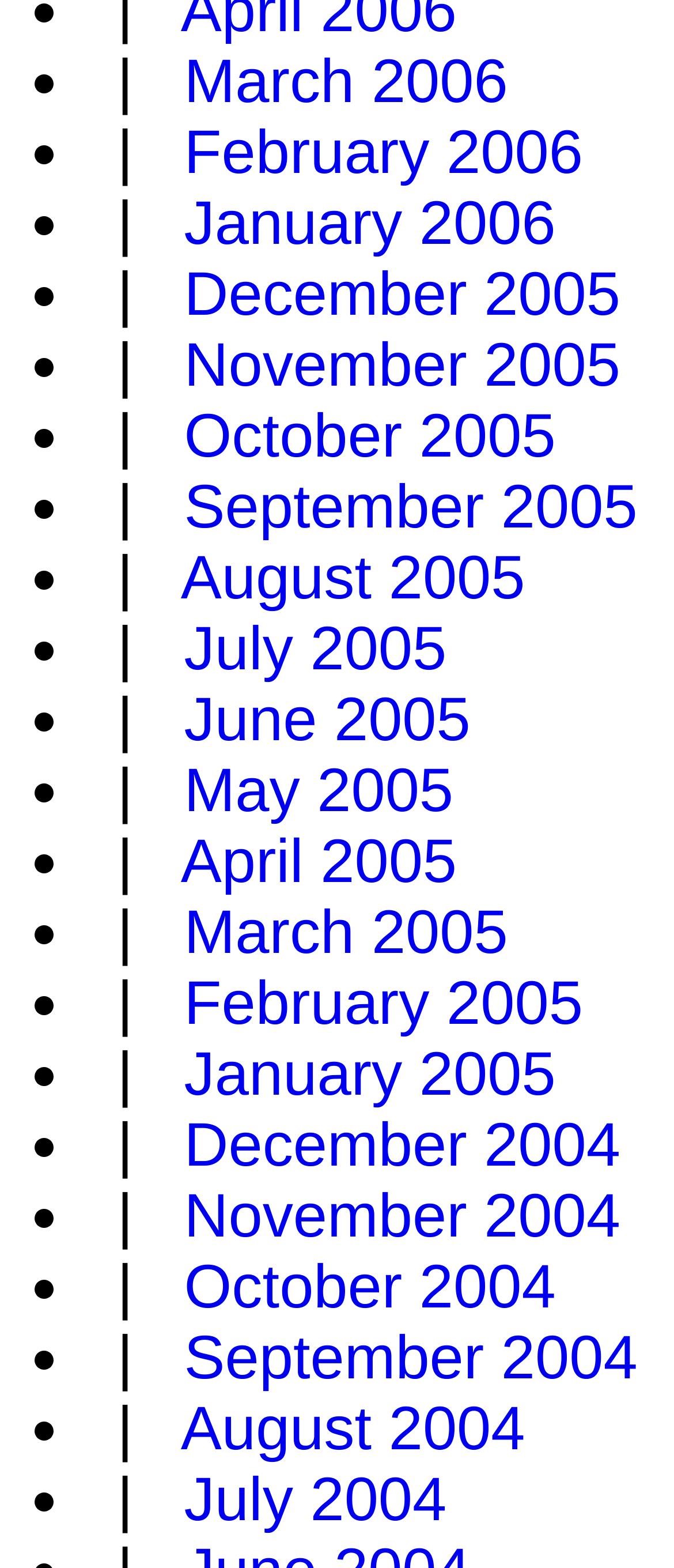Please indicate the bounding box coordinates of the element's region to be clicked to achieve the instruction: "View December 2005". Provide the coordinates as four float numbers between 0 and 1, i.e., [left, top, right, bottom].

[0.273, 0.165, 0.921, 0.21]